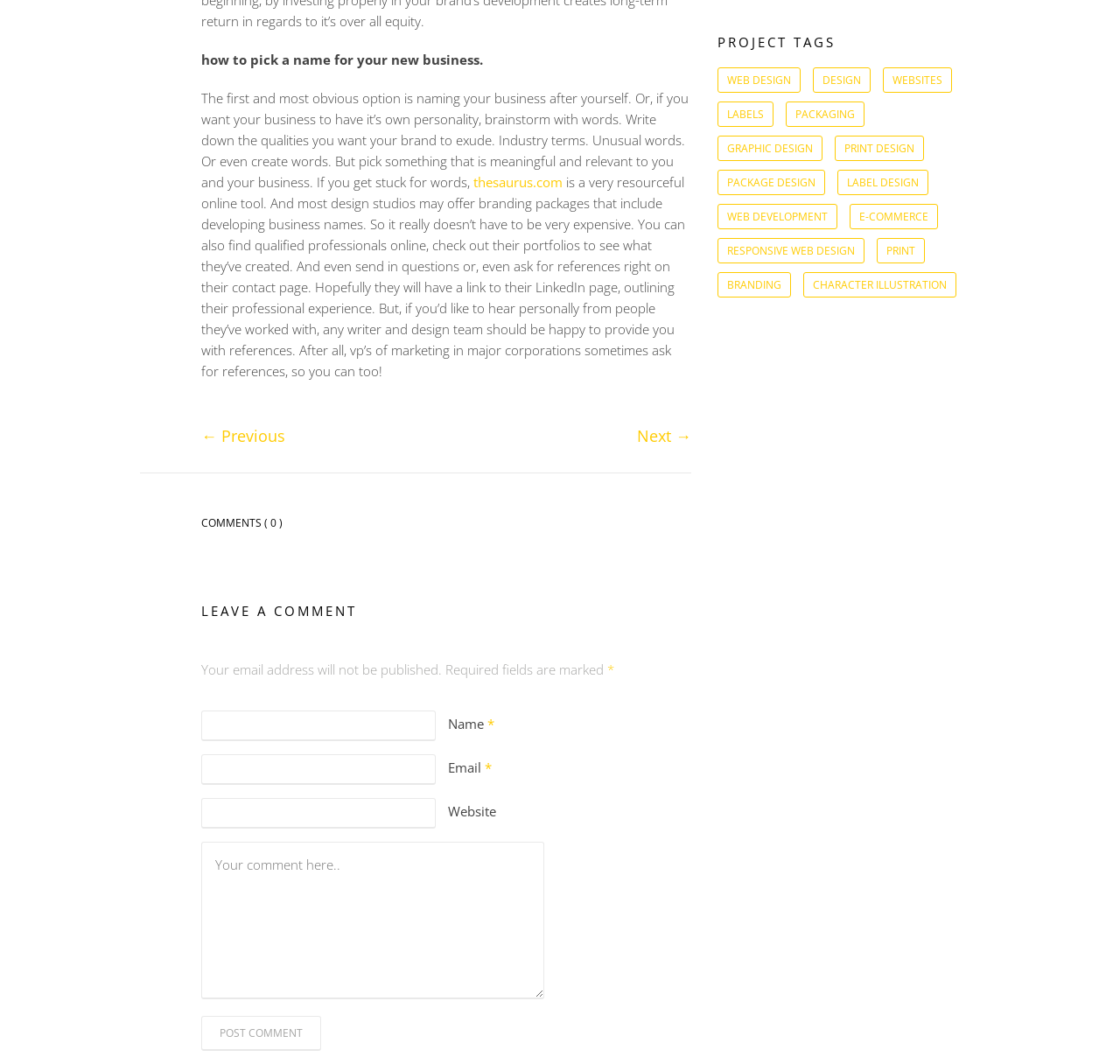Identify the bounding box for the UI element specified in this description: "responsive web design". The coordinates must be four float numbers between 0 and 1, formatted as [left, top, right, bottom].

[0.641, 0.224, 0.772, 0.248]